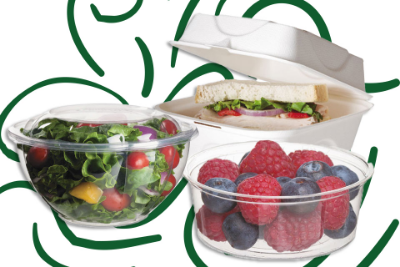Look at the image and answer the question in detail:
What is the focus of the changing landscape of food service?

The focus of the changing landscape of food service is on hygiene, emphasizing the importance of minimizing contact with shared utensils and containers, while still providing appealing and practical solutions for both diners and establishments.